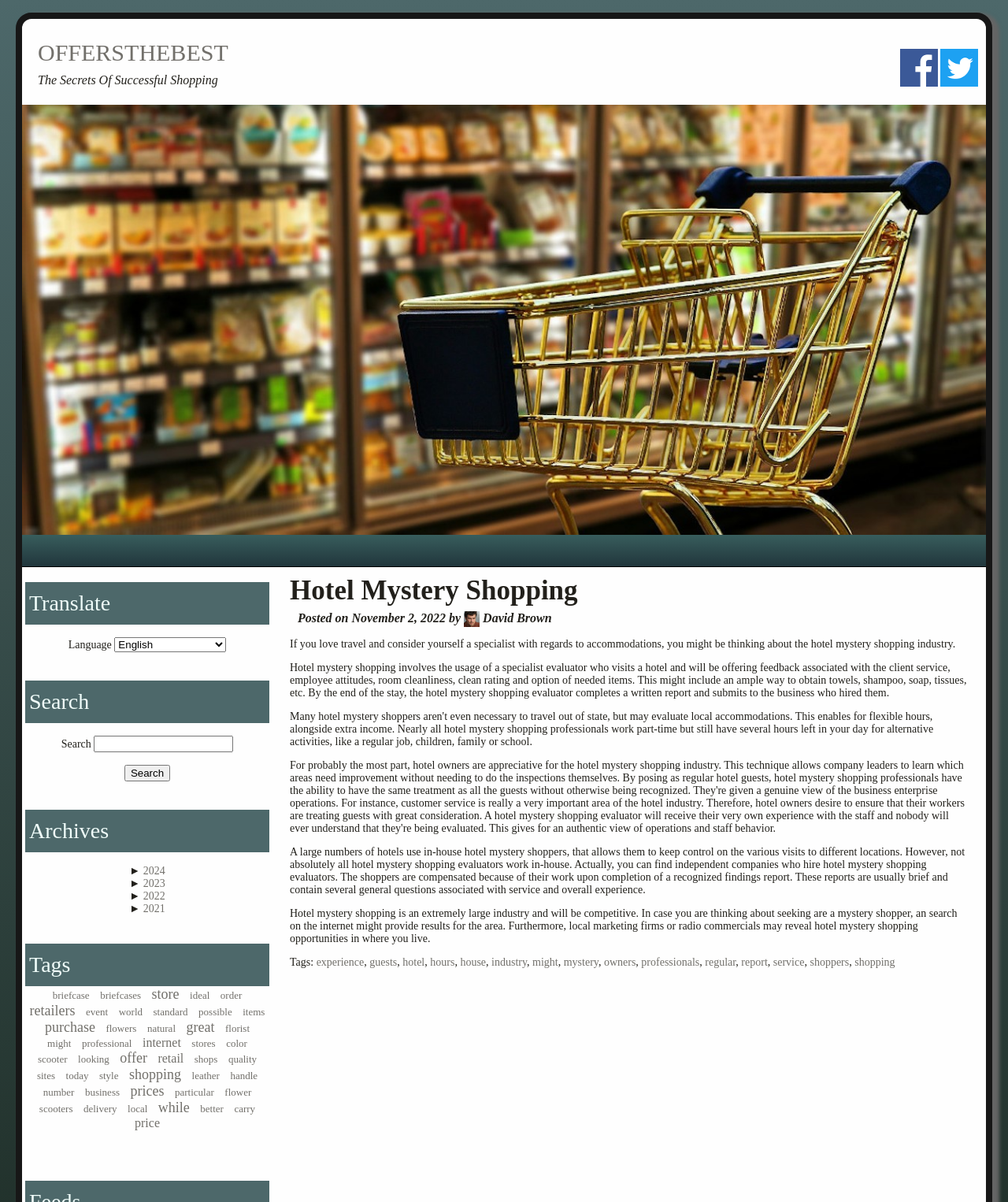Given the element description report, specify the bounding box coordinates of the corresponding UI element in the format (top-left x, top-left y, bottom-right x, bottom-right y). All values must be between 0 and 1.

[0.735, 0.796, 0.762, 0.806]